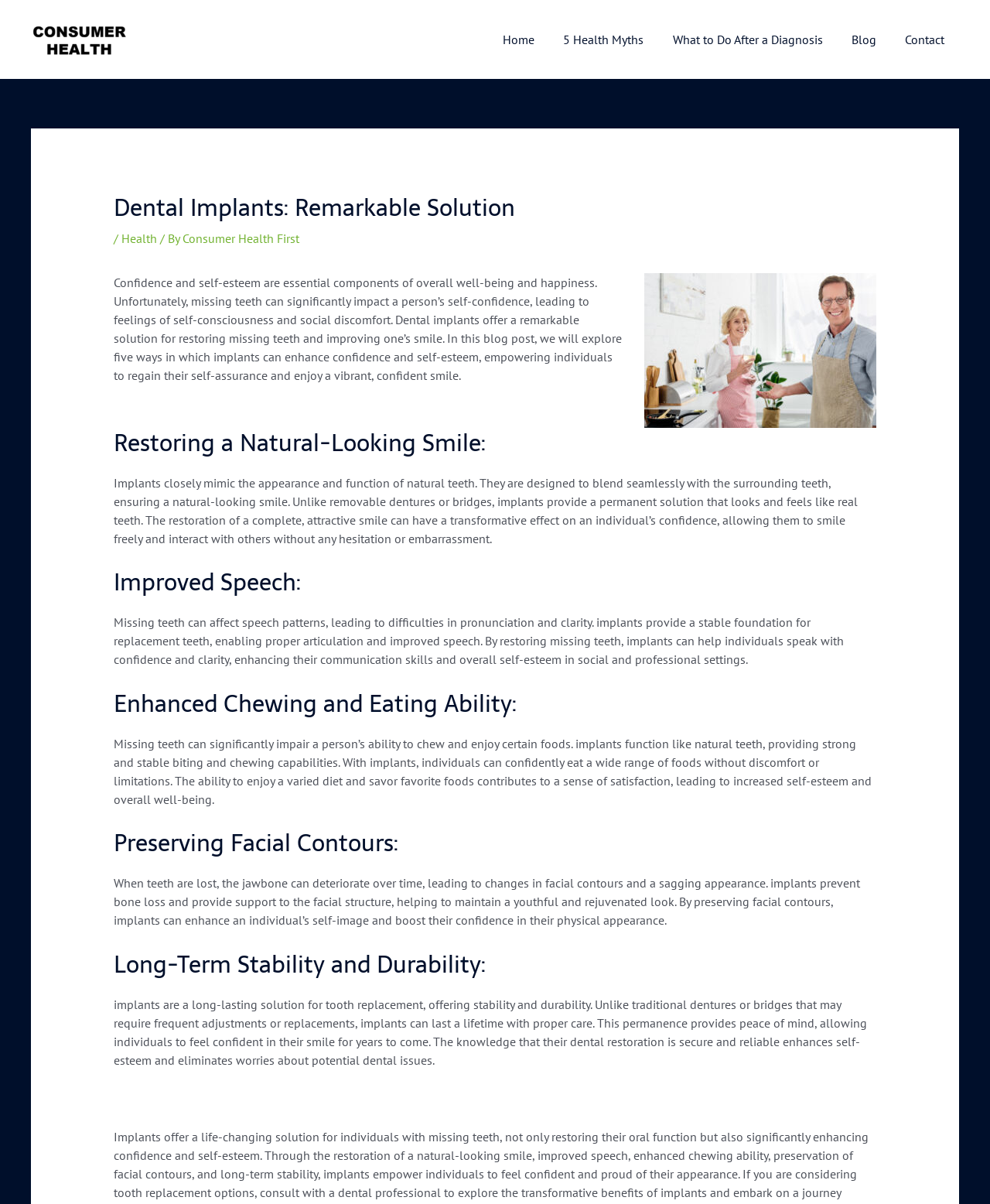How do dental implants improve speech?
Respond to the question with a well-detailed and thorough answer.

As mentioned in the webpage, dental implants provide a stable foundation for replacement teeth, enabling proper articulation and improved speech, which helps individuals speak with confidence and clarity.